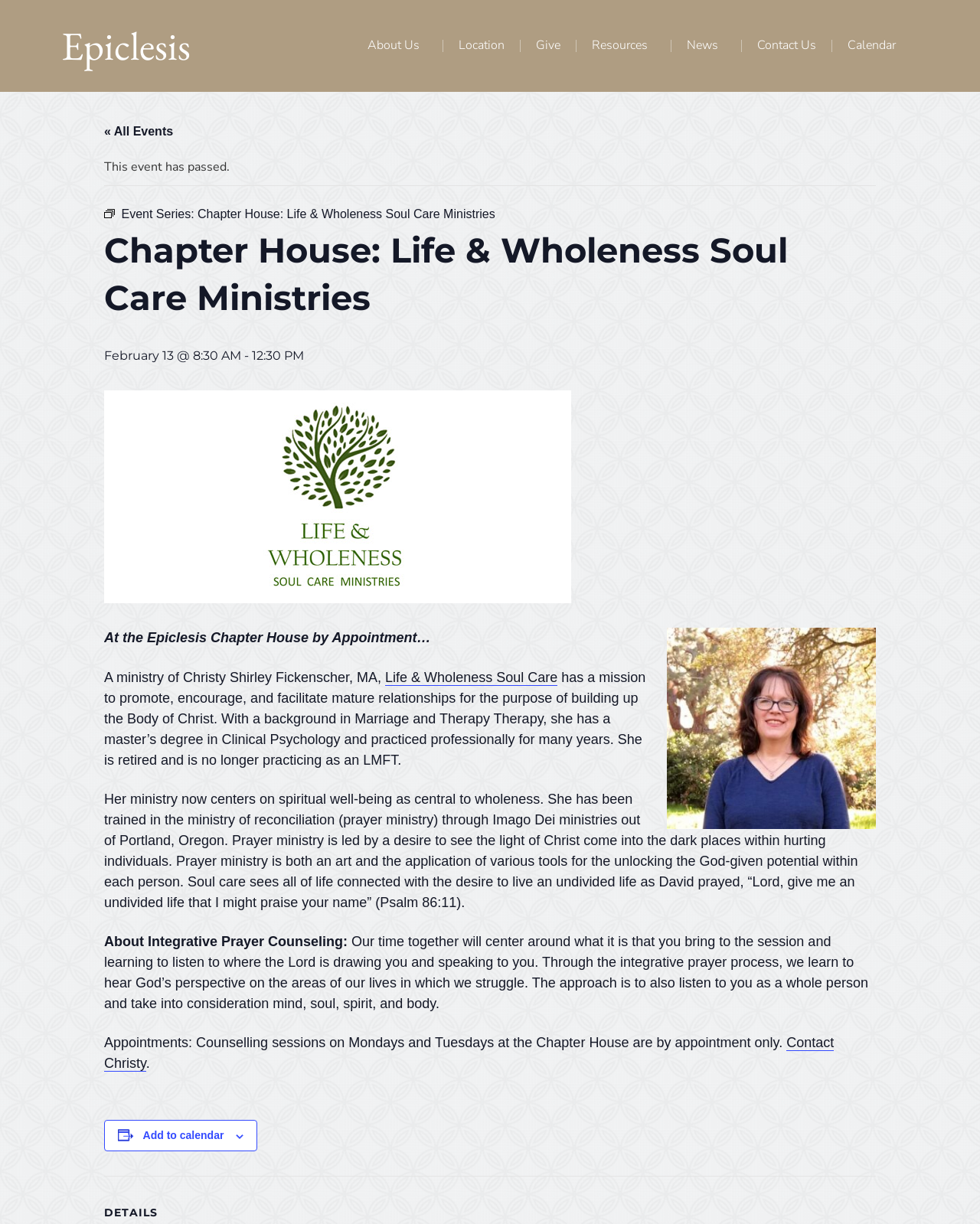Give the bounding box coordinates for the element described as: "« All Events".

[0.106, 0.102, 0.177, 0.113]